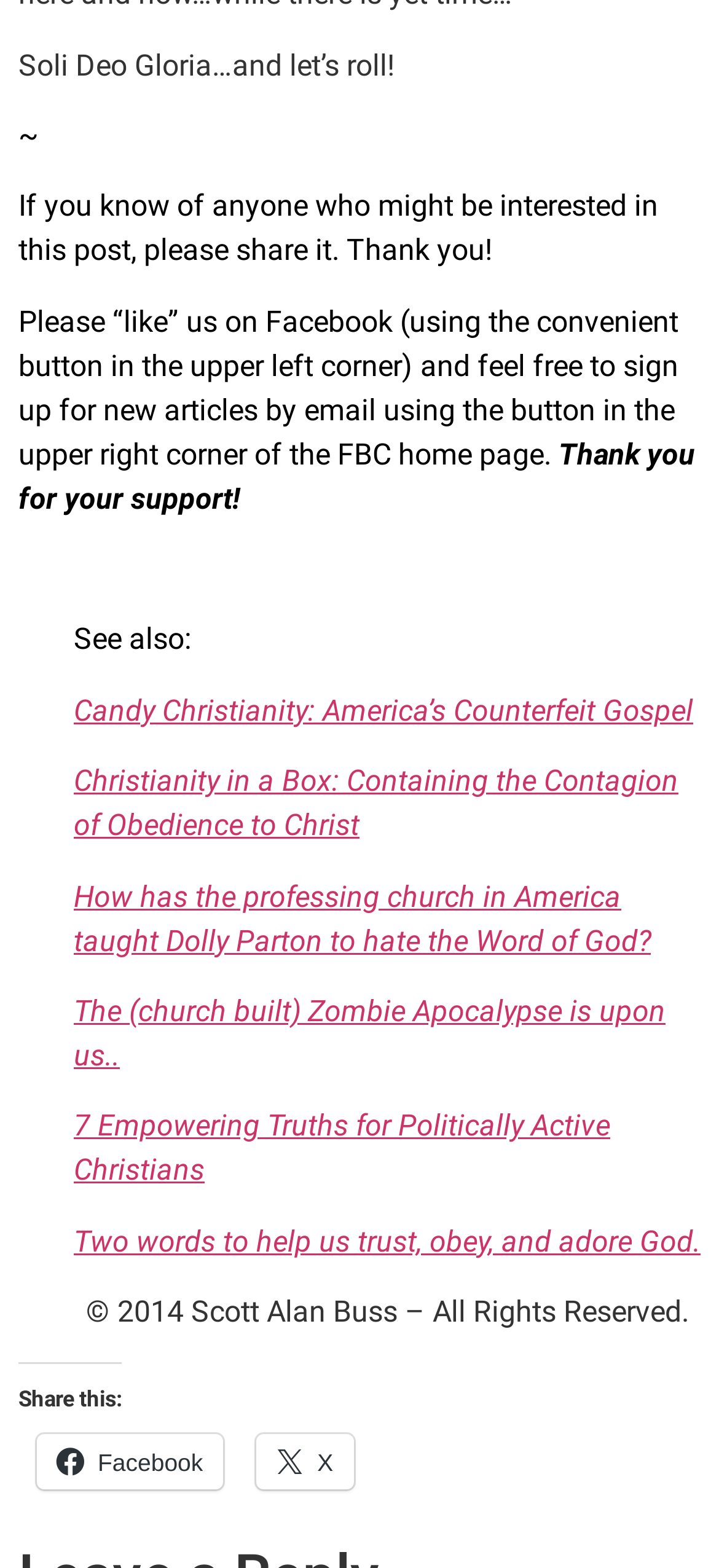Specify the bounding box coordinates of the region I need to click to perform the following instruction: "Read the article 'Candy Christianity: America’s Counterfeit Gospel'". The coordinates must be four float numbers in the range of 0 to 1, i.e., [left, top, right, bottom].

[0.103, 0.442, 0.964, 0.464]